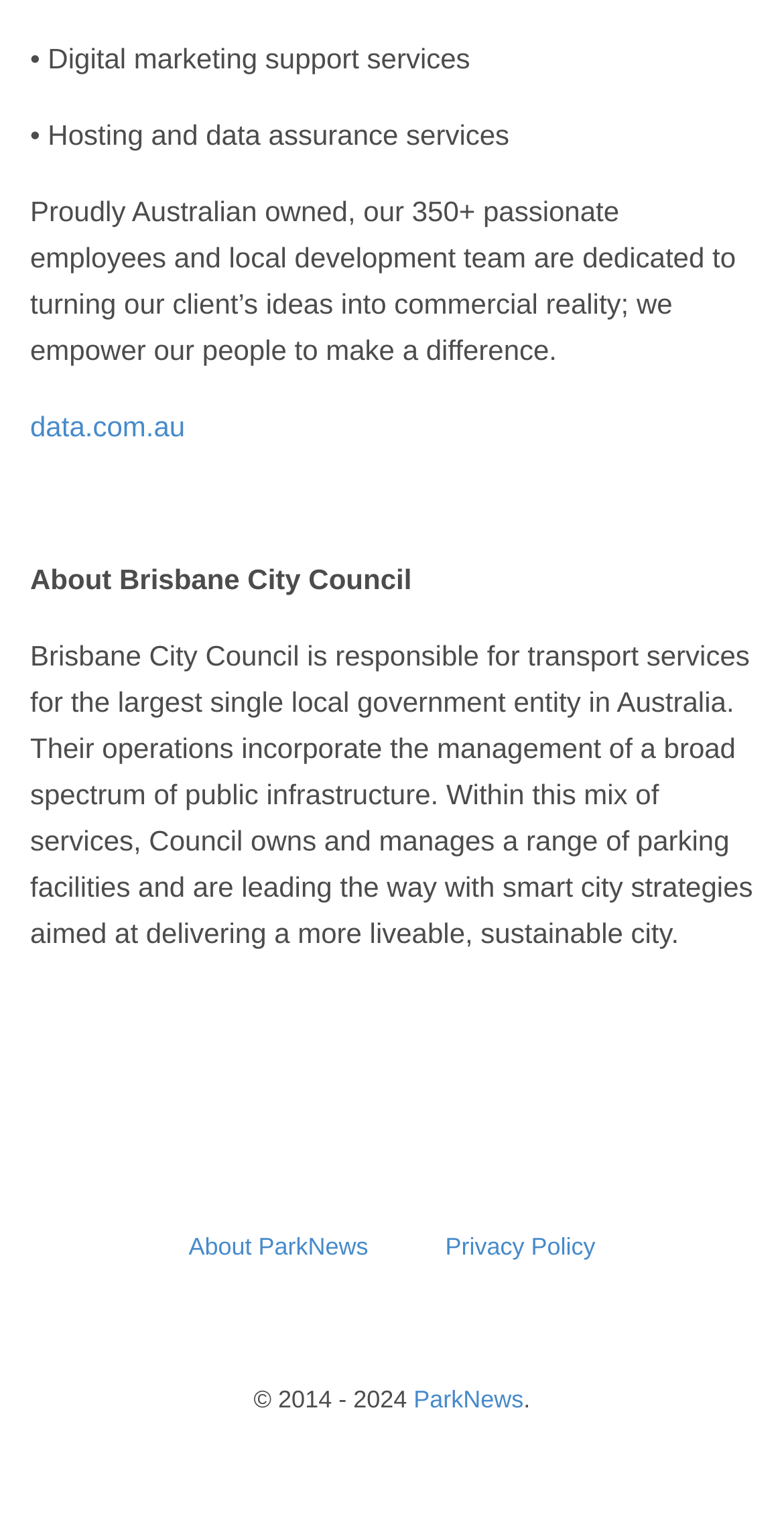Using the provided element description: "data.com.au", determine the bounding box coordinates of the corresponding UI element in the screenshot.

[0.038, 0.27, 0.236, 0.291]